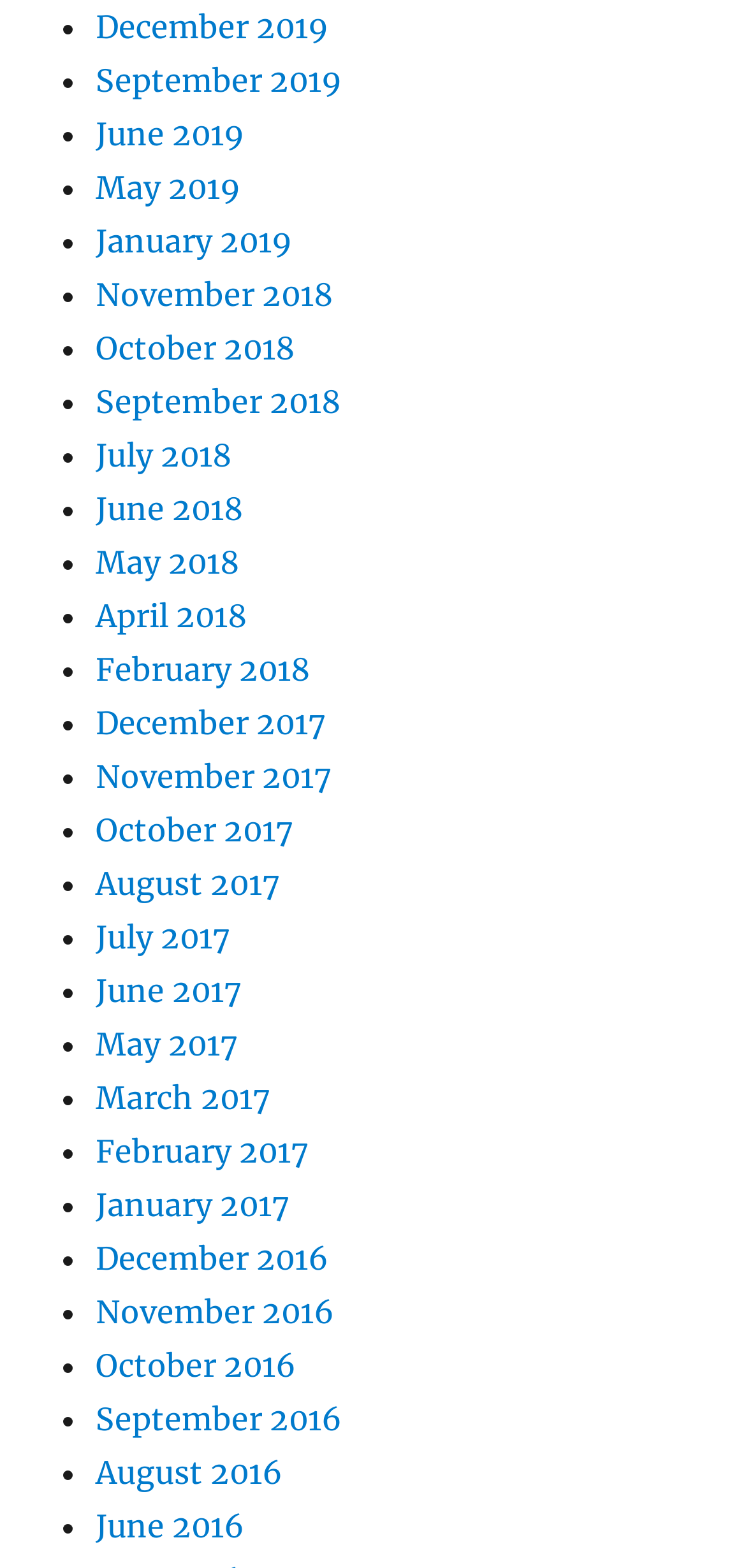Identify the bounding box coordinates of the region that needs to be clicked to carry out this instruction: "View September 2019". Provide these coordinates as four float numbers ranging from 0 to 1, i.e., [left, top, right, bottom].

[0.128, 0.039, 0.459, 0.063]